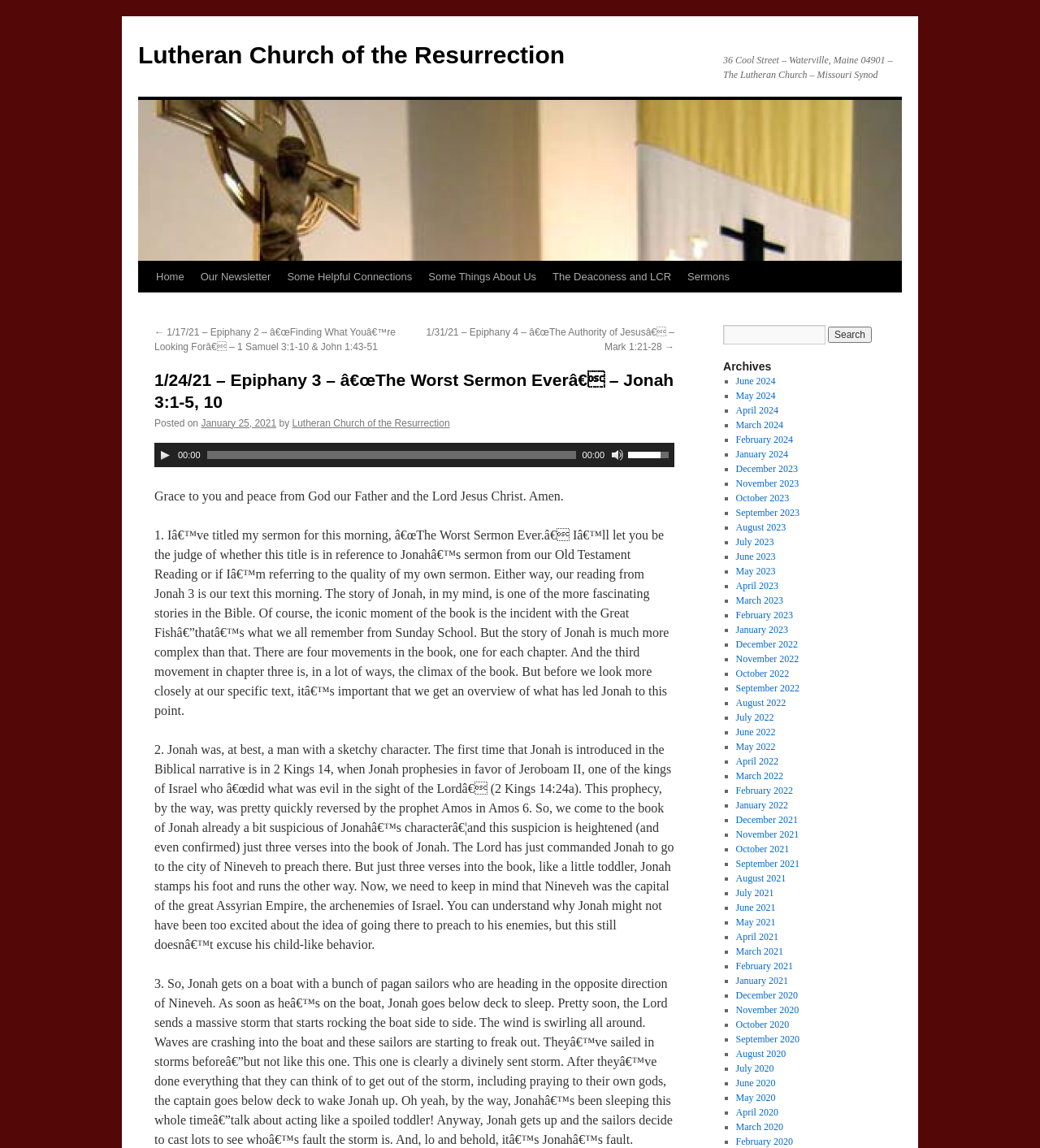Highlight the bounding box coordinates of the region I should click on to meet the following instruction: "View the sermon from January 17, 2021".

[0.148, 0.285, 0.38, 0.307]